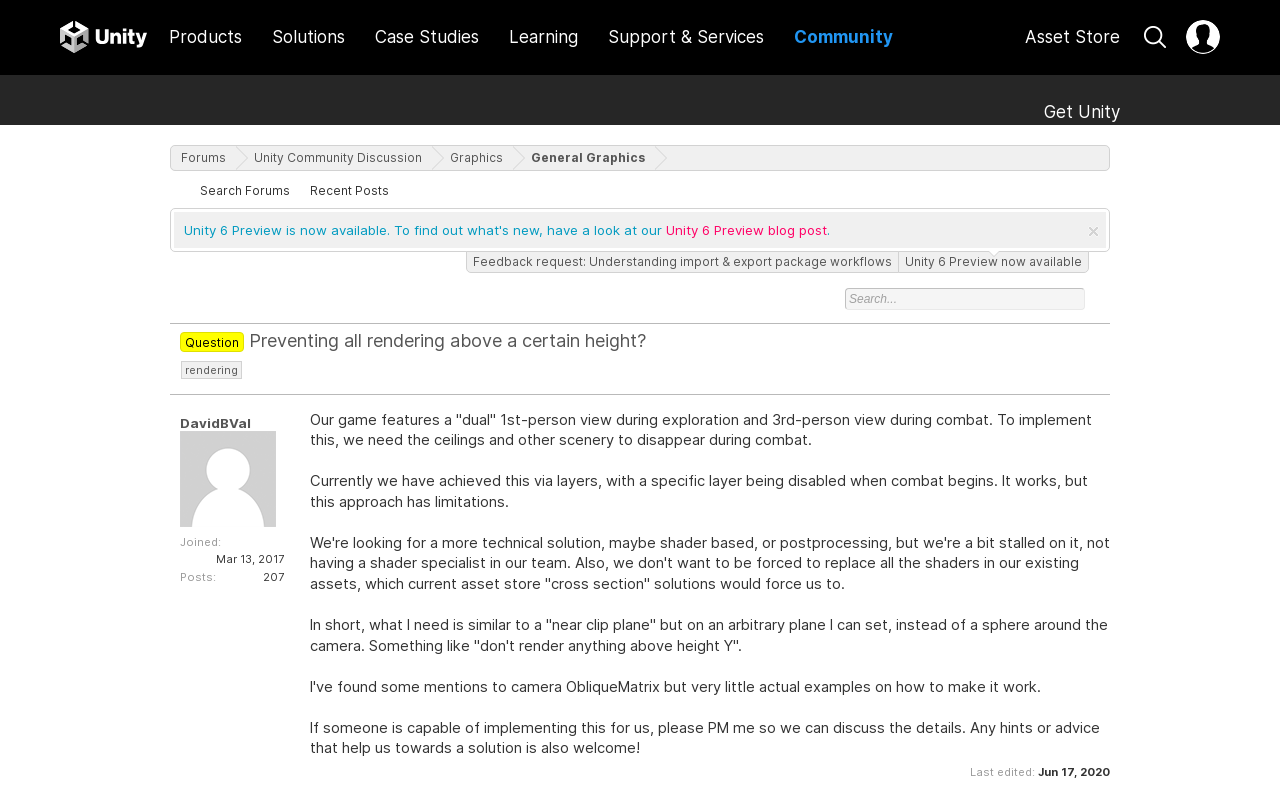Please specify the bounding box coordinates of the area that should be clicked to accomplish the following instruction: "View recent posts". The coordinates should consist of four float numbers between 0 and 1, i.e., [left, top, right, bottom].

[0.234, 0.228, 0.312, 0.248]